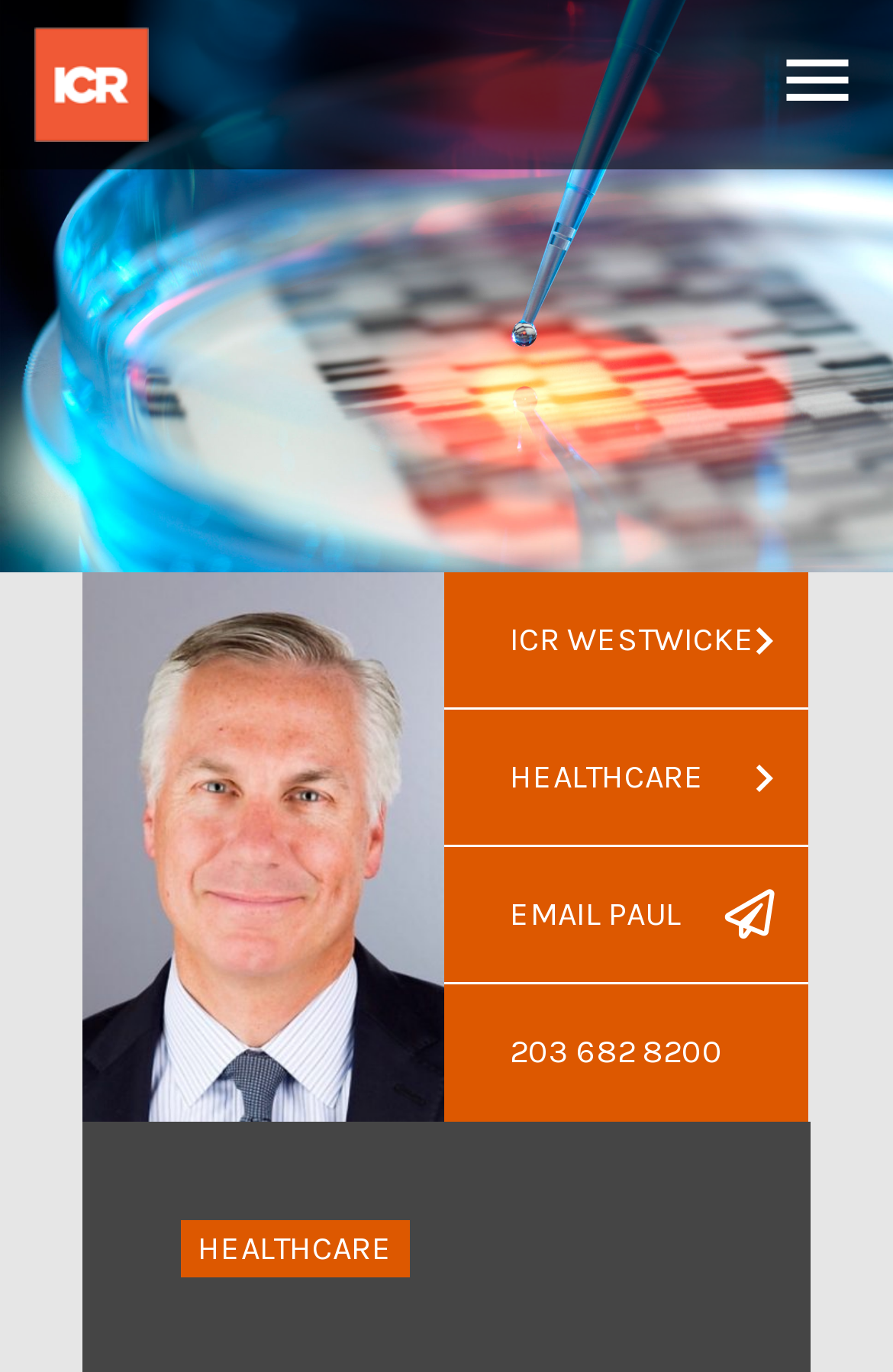What industry does Paul specialize in?
Please utilize the information in the image to give a detailed response to the question.

The webpage highlights Paul's involvement in the origination of new business opportunities in Healthcare Investor Relations and Public Relations, indicating his specialization in the healthcare industry.